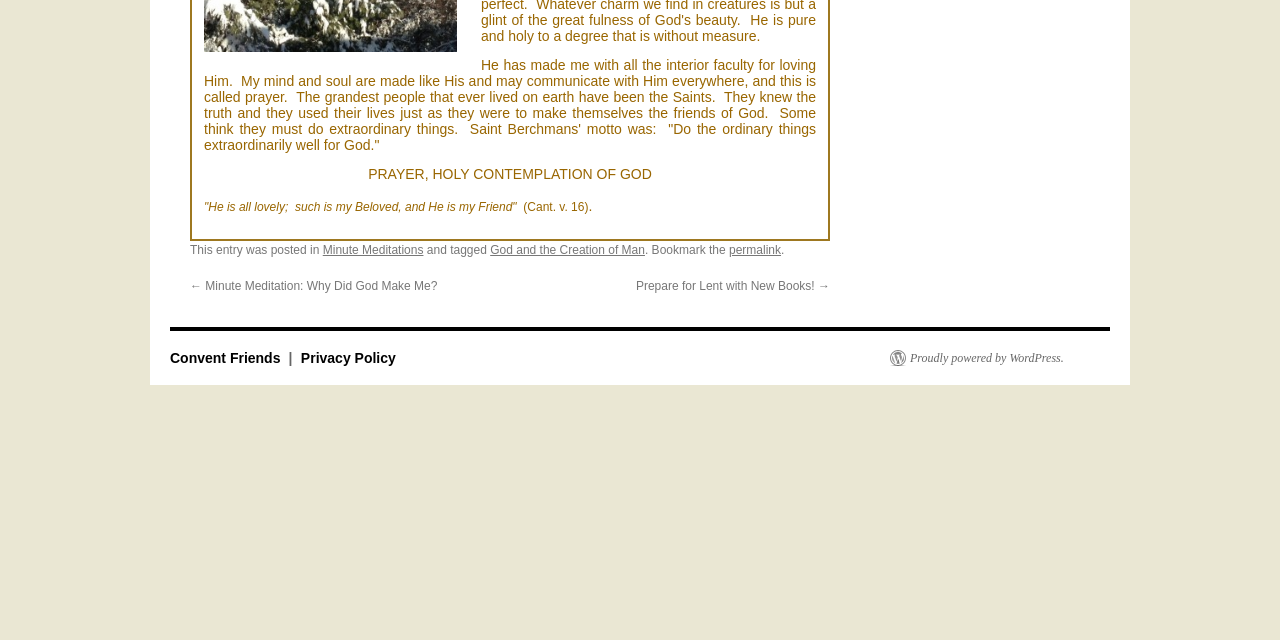Return the bounding box coordinates of the UI element that corresponds to this description: "photographers". The coordinates must be given as four float numbers in the range of 0 and 1, [left, top, right, bottom].

None